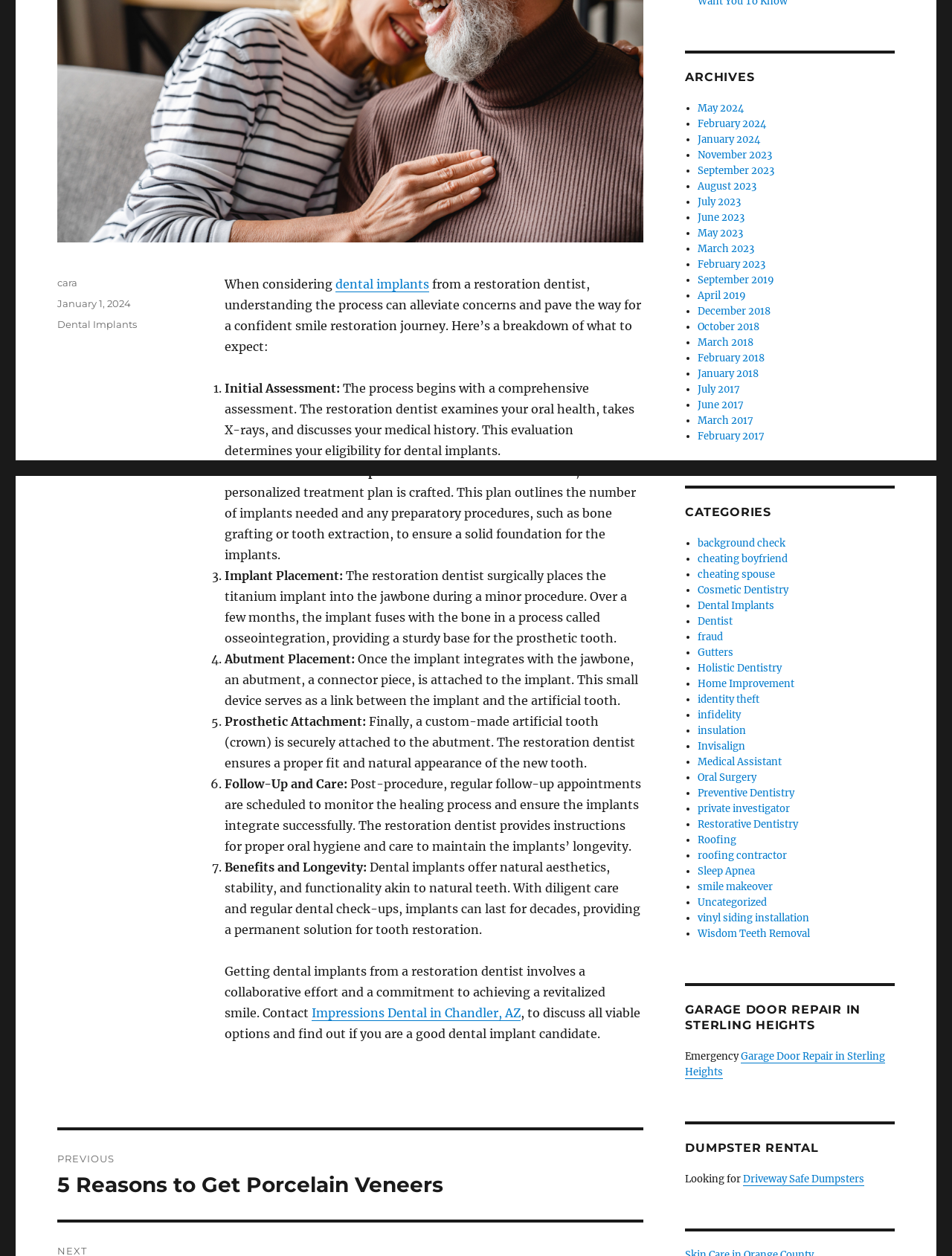Given the element description "Impressions Dental in Chandler, AZ" in the screenshot, predict the bounding box coordinates of that UI element.

[0.328, 0.801, 0.547, 0.813]